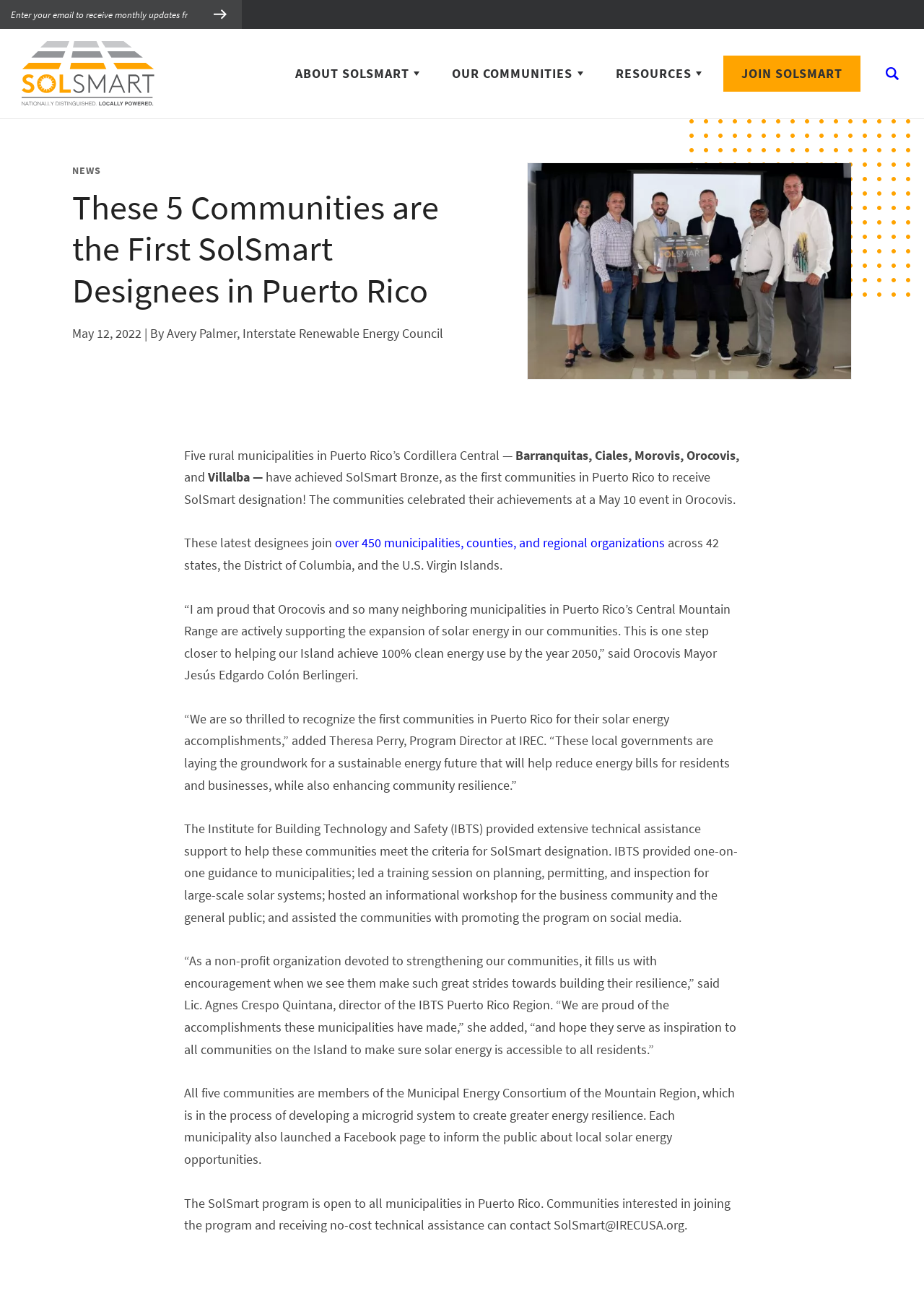Identify the bounding box of the HTML element described as: "About SolSmart".

[0.308, 0.035, 0.466, 0.078]